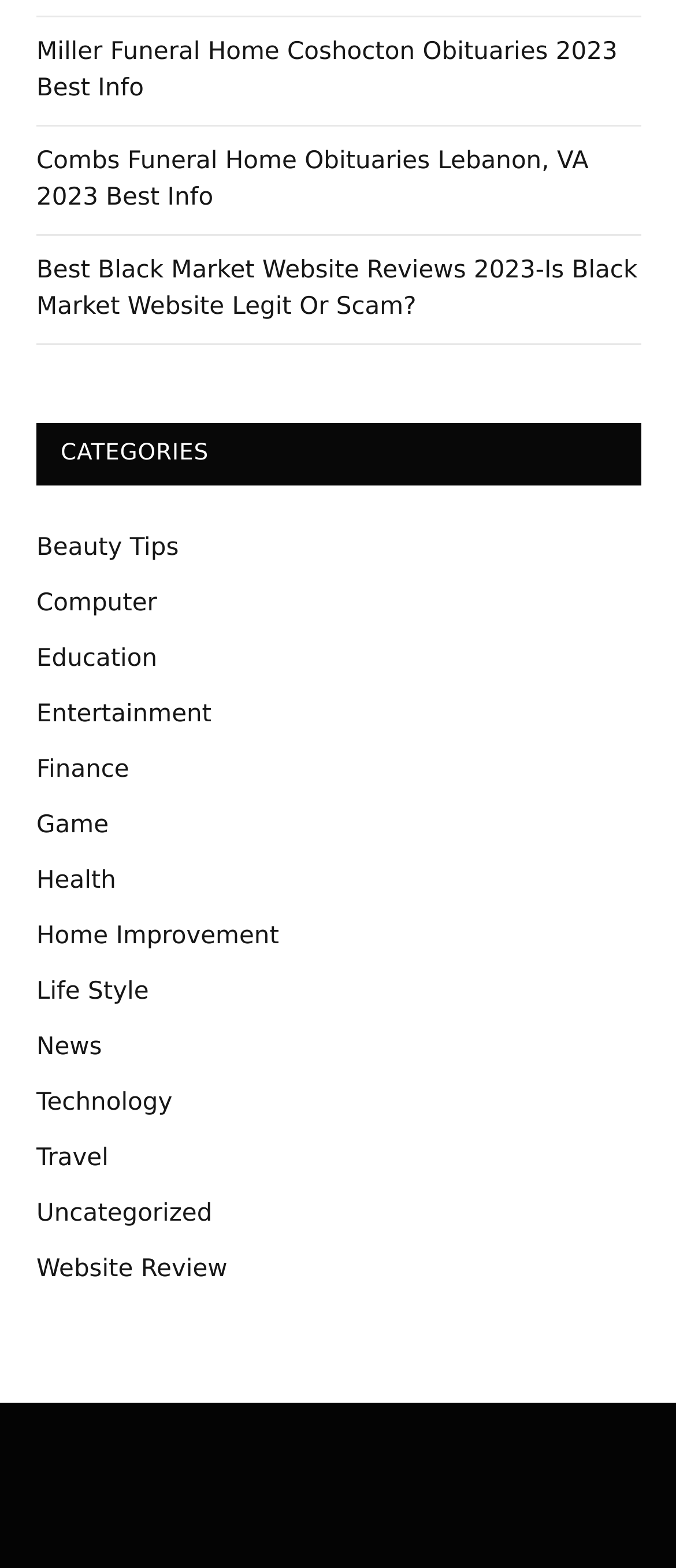Locate the bounding box coordinates of the area to click to fulfill this instruction: "View Miller Funeral Home Coshocton Obituaries". The bounding box should be presented as four float numbers between 0 and 1, in the order [left, top, right, bottom].

[0.054, 0.025, 0.913, 0.065]